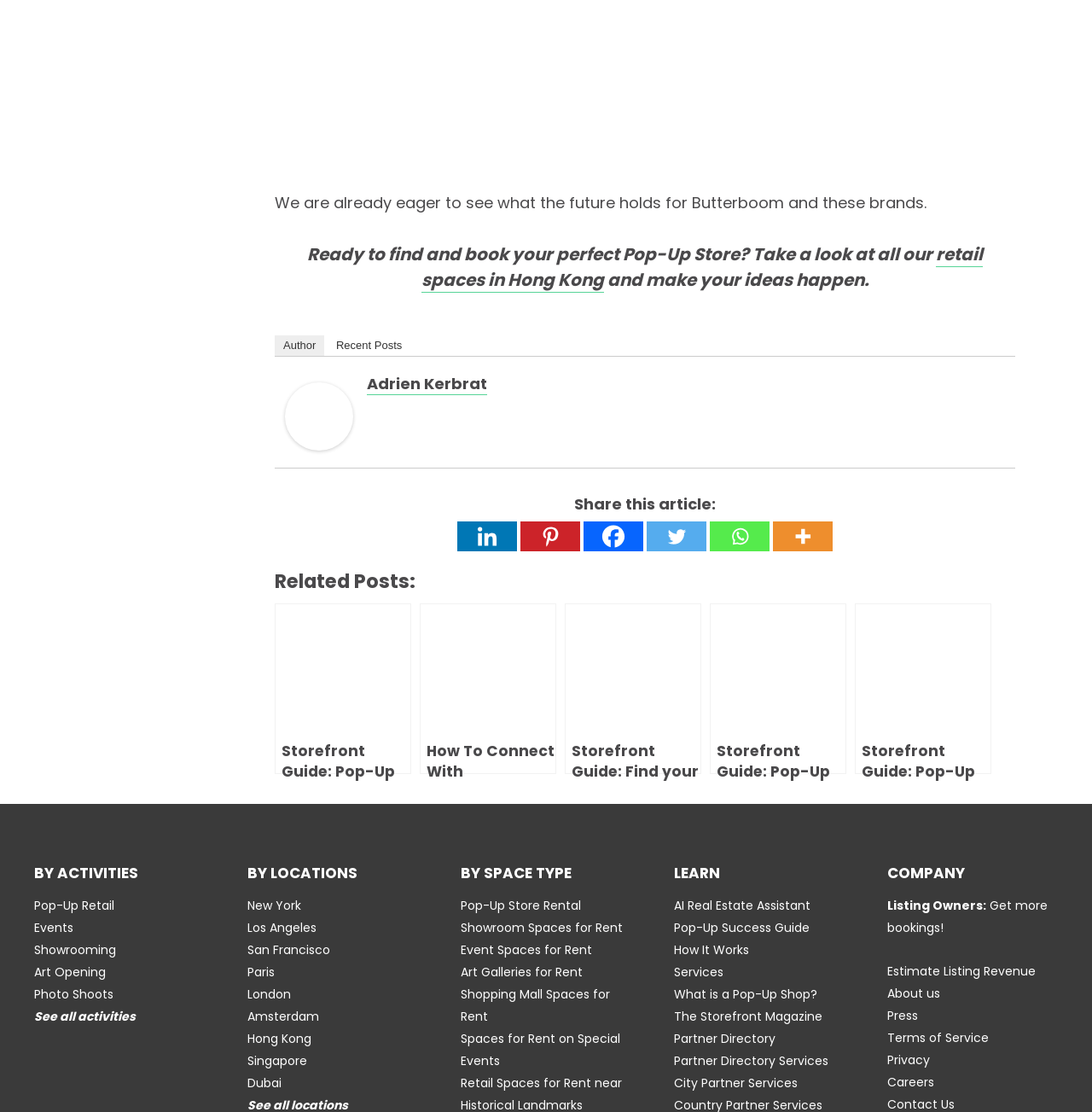Determine the bounding box coordinates of the clickable element to achieve the following action: 'Read the article by Adrien Kerbrat'. Provide the coordinates as four float values between 0 and 1, formatted as [left, top, right, bottom].

[0.261, 0.364, 0.323, 0.383]